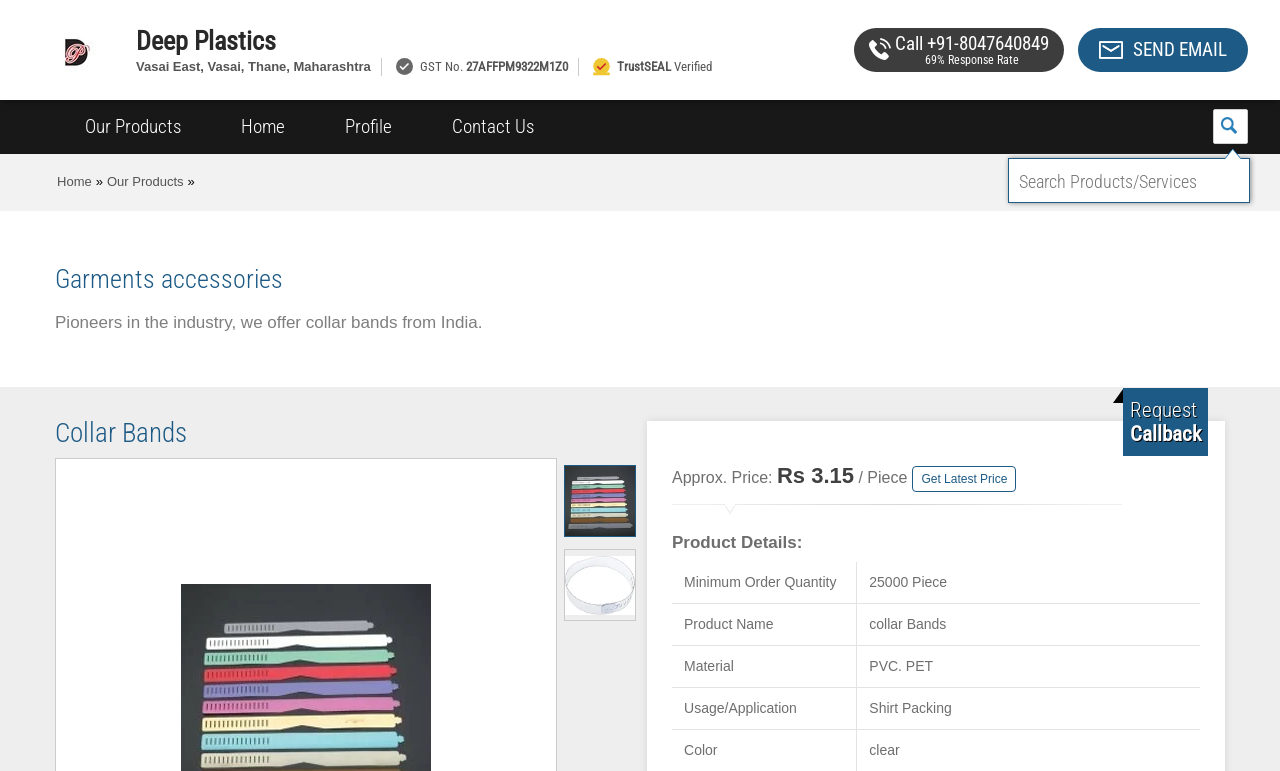Using the details from the image, please elaborate on the following question: What is the minimum order quantity of the Collar Bands?

The minimum order quantity of the Collar Bands can be found in the product details section, where it is written as 'Minimum Order Quantity: 25000 Piece' in the grid cell.